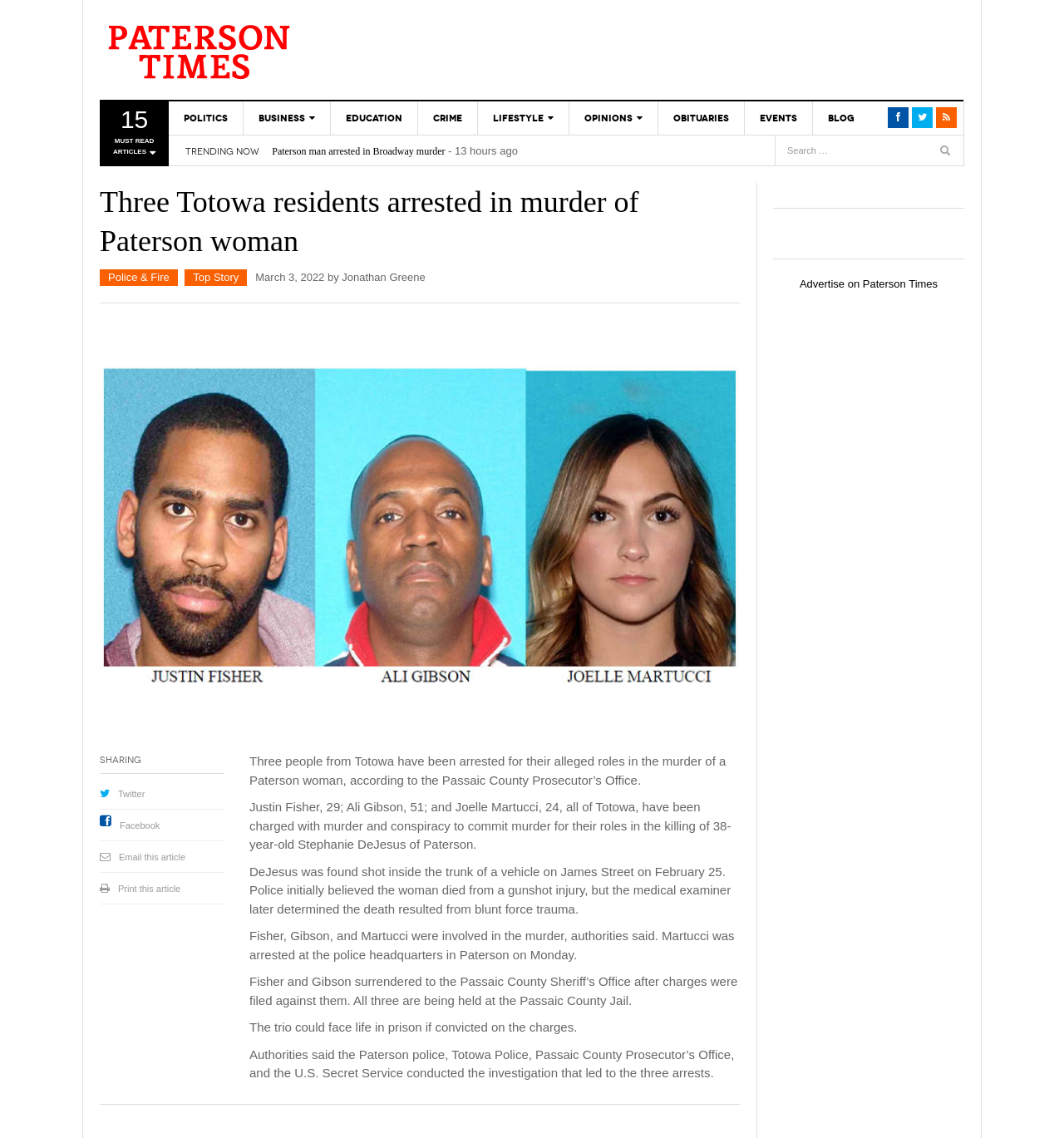Please identify the bounding box coordinates of the clickable region that I should interact with to perform the following instruction: "Visit the Paterson Times homepage". The coordinates should be expressed as four float numbers between 0 and 1, i.e., [left, top, right, bottom].

[0.094, 0.015, 0.273, 0.073]